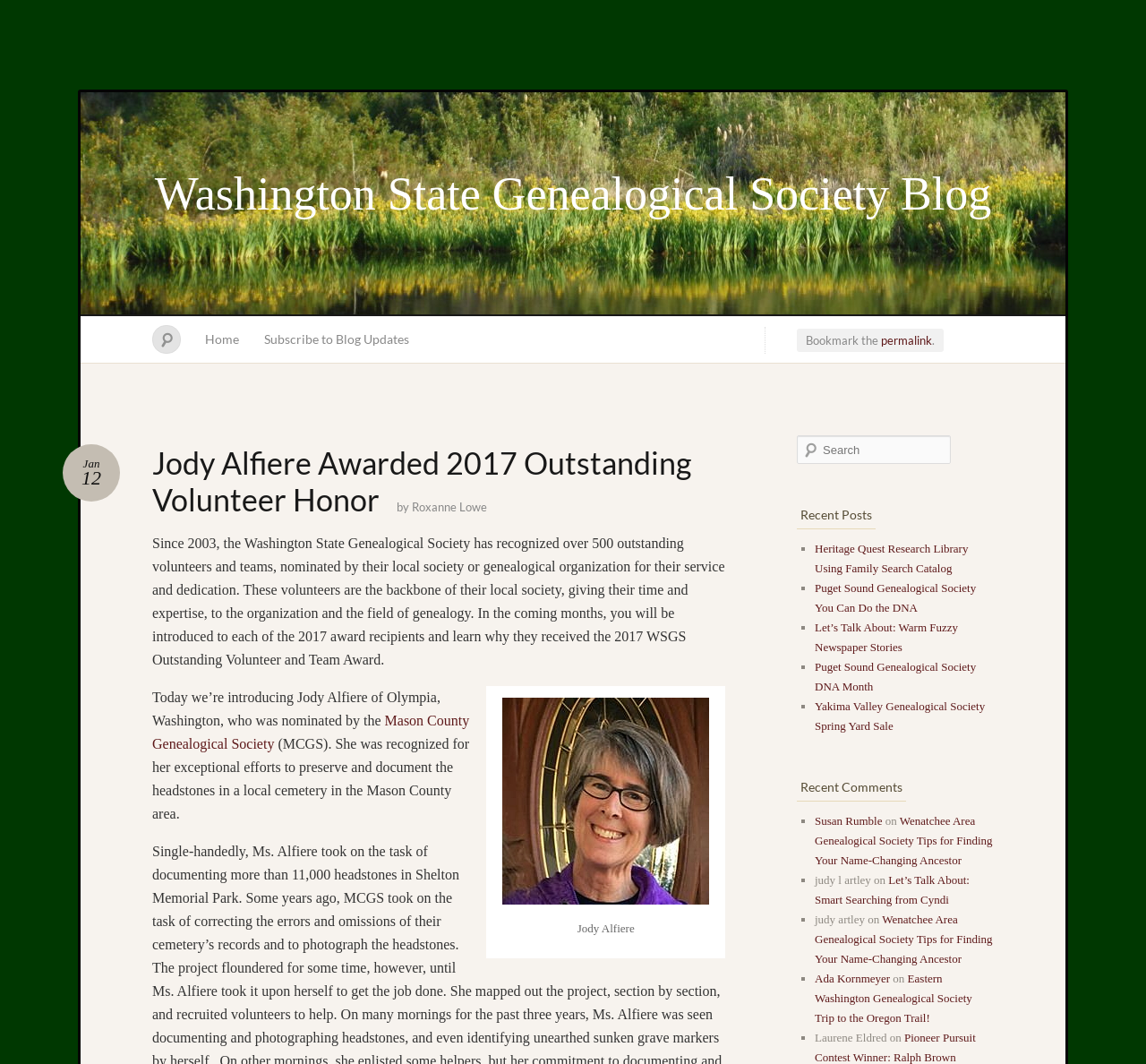Respond to the question below with a single word or phrase:
How many recent comments are listed?

5